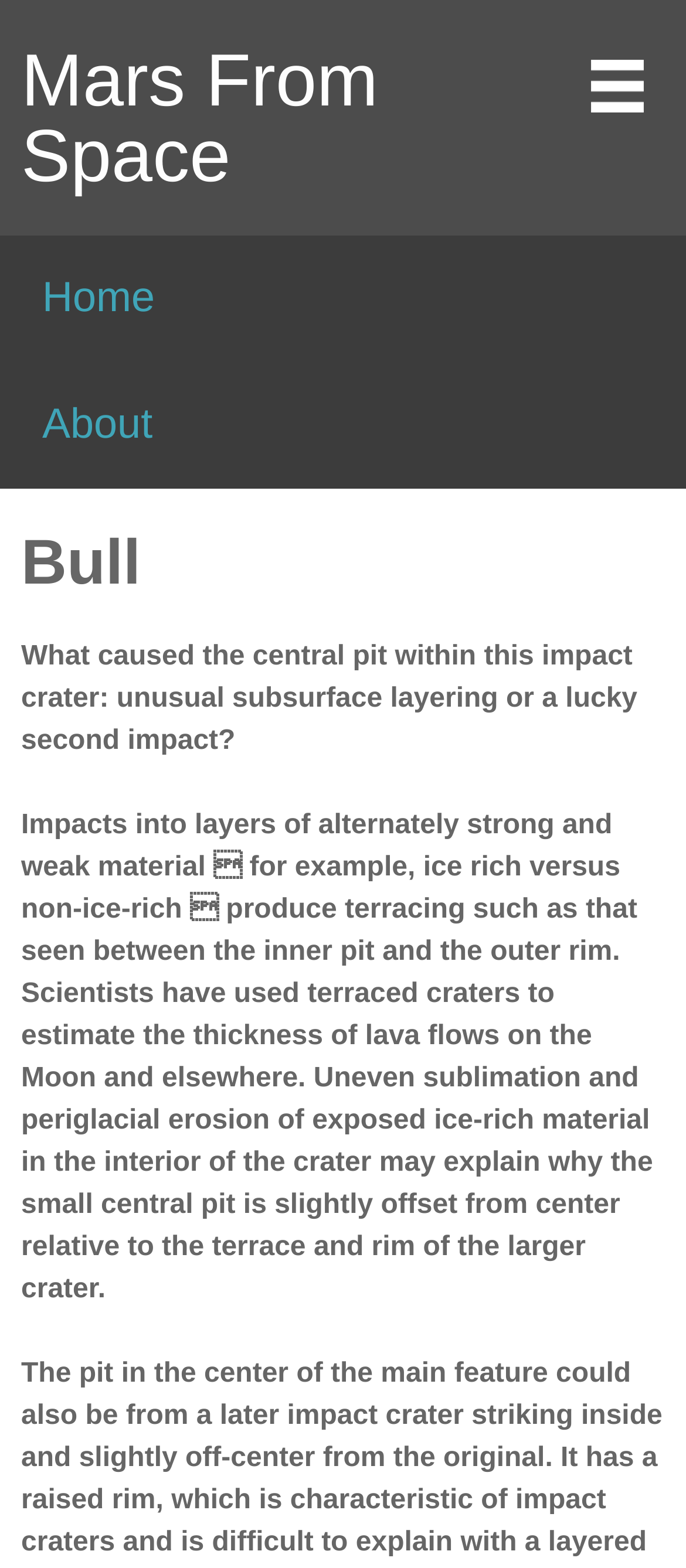What is the possible reason for the central pit being offset from the center?
Use the information from the screenshot to give a comprehensive response to the question.

According to the text, 'Uneven sublimation and periglacial erosion of exposed ice-rich material in the interior of the crater may explain why the small central pit is slightly offset from center relative to the terrace and rim of the larger crater.' This suggests that the possible reason for the central pit being offset from the center is due to uneven sublimation and periglacial erosion.